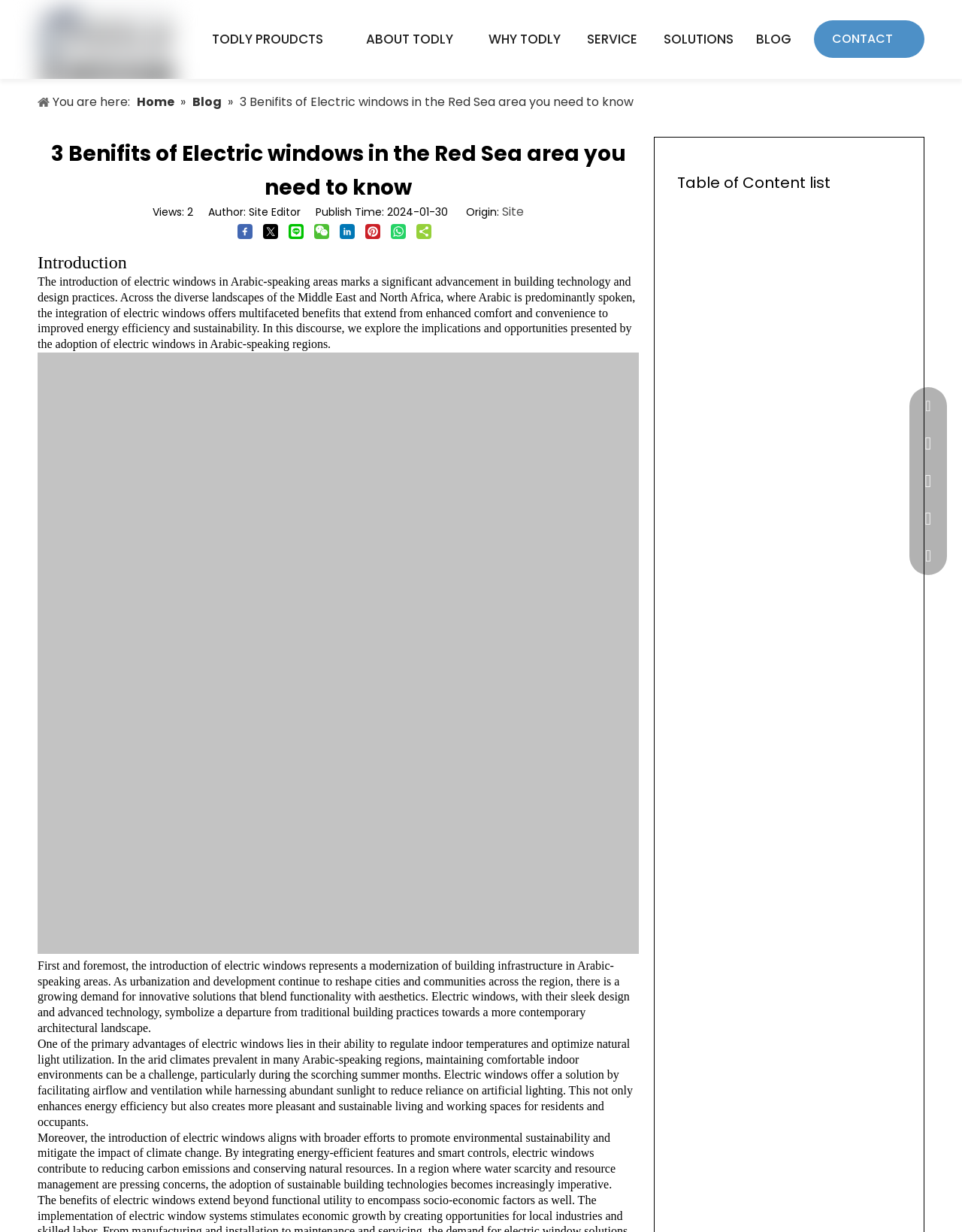What is the main title displayed on this webpage?

3 Benifits of Electric windows in the Red Sea area you need to know